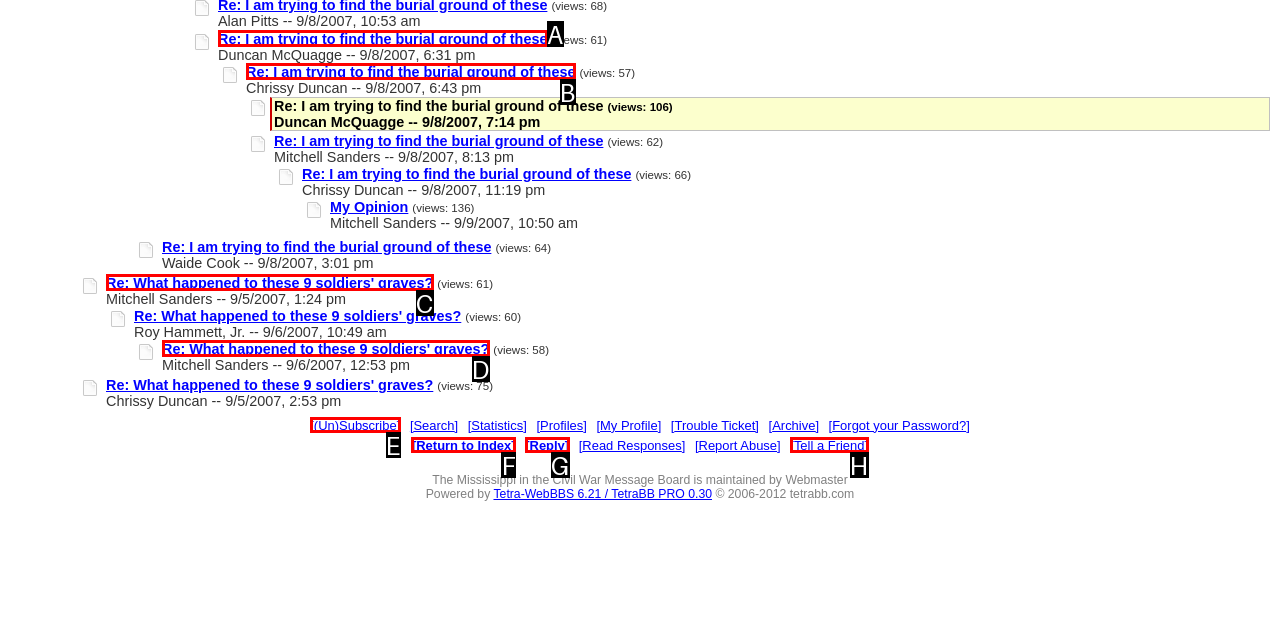Based on the provided element description: Tell a Friend, identify the best matching HTML element. Respond with the corresponding letter from the options shown.

H